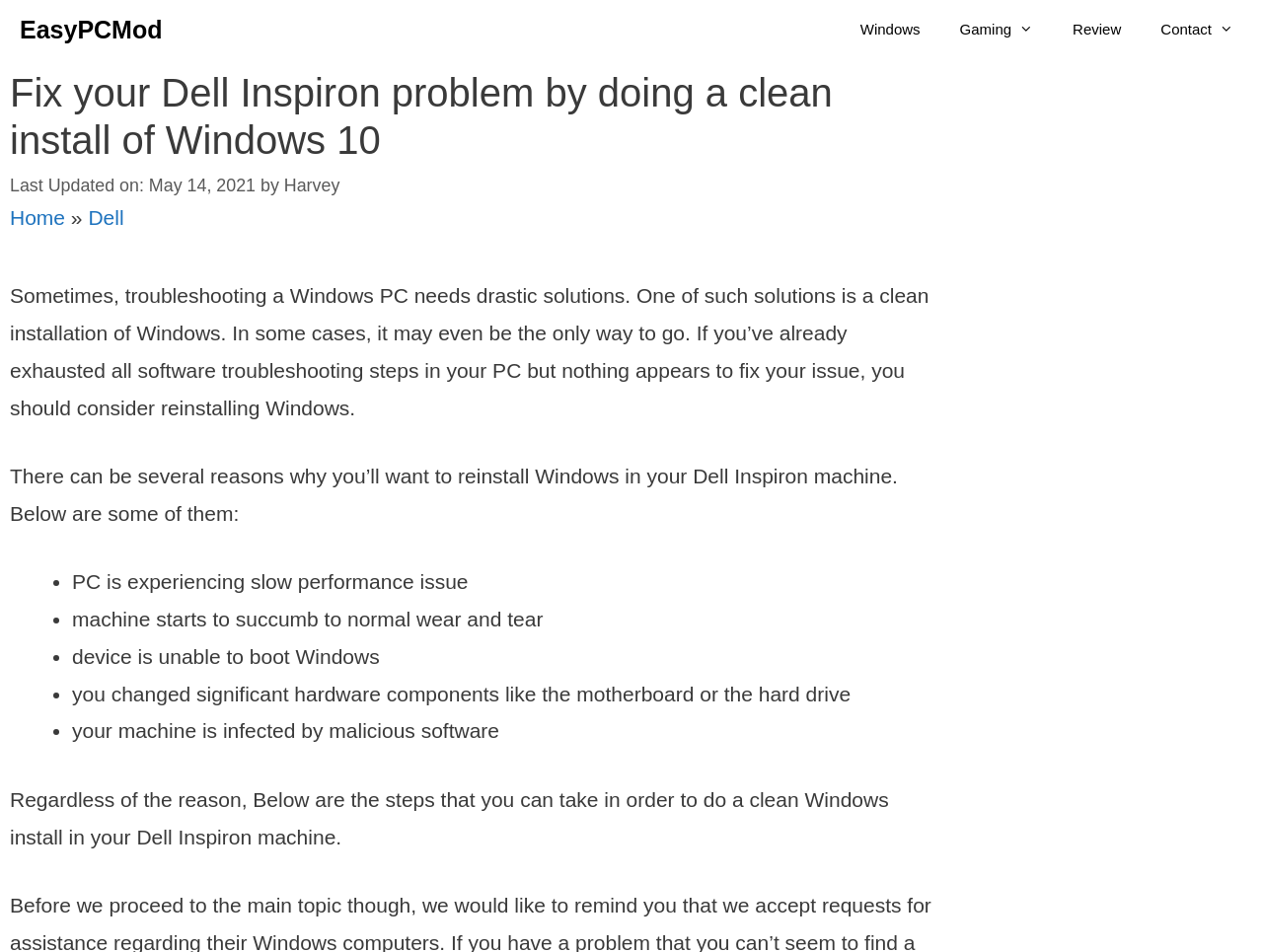What is the purpose of reinstalling Windows?
Look at the image and answer the question using a single word or phrase.

Fix PC problems